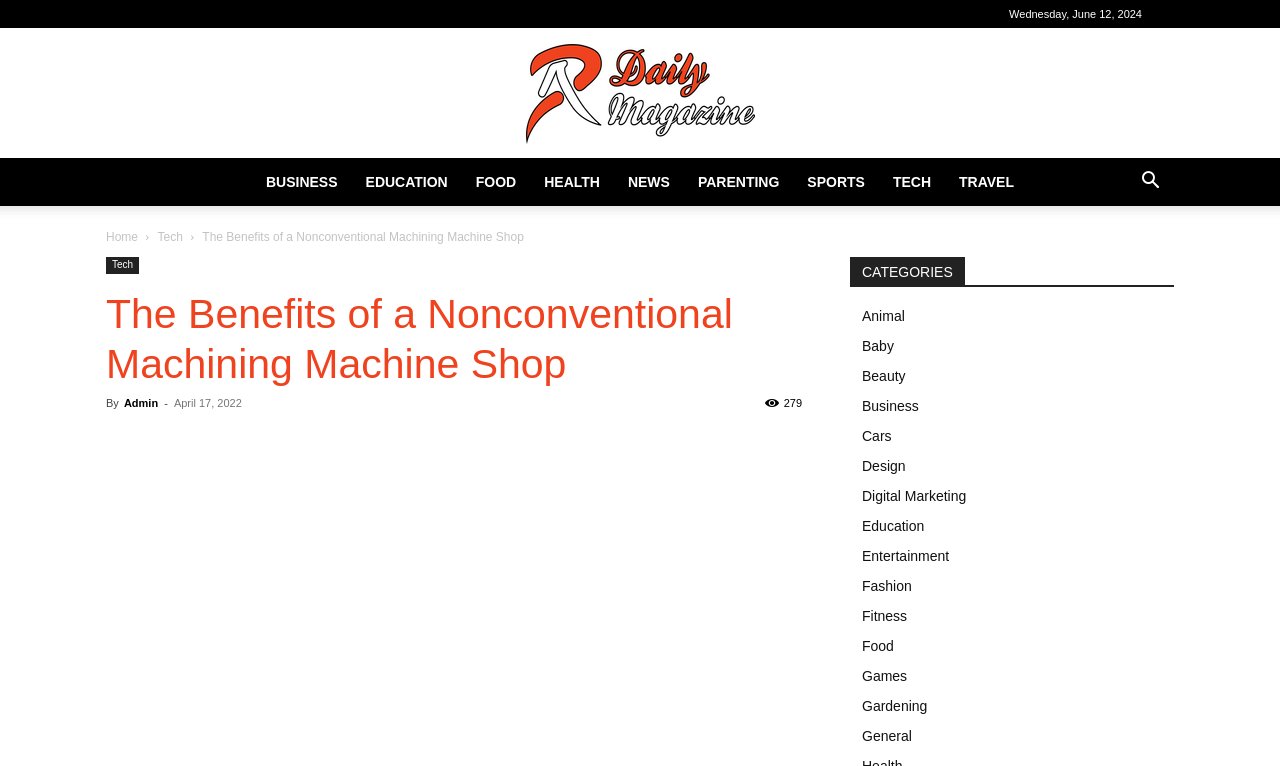Find the bounding box coordinates for the area that must be clicked to perform this action: "Search for something".

[0.88, 0.228, 0.917, 0.249]